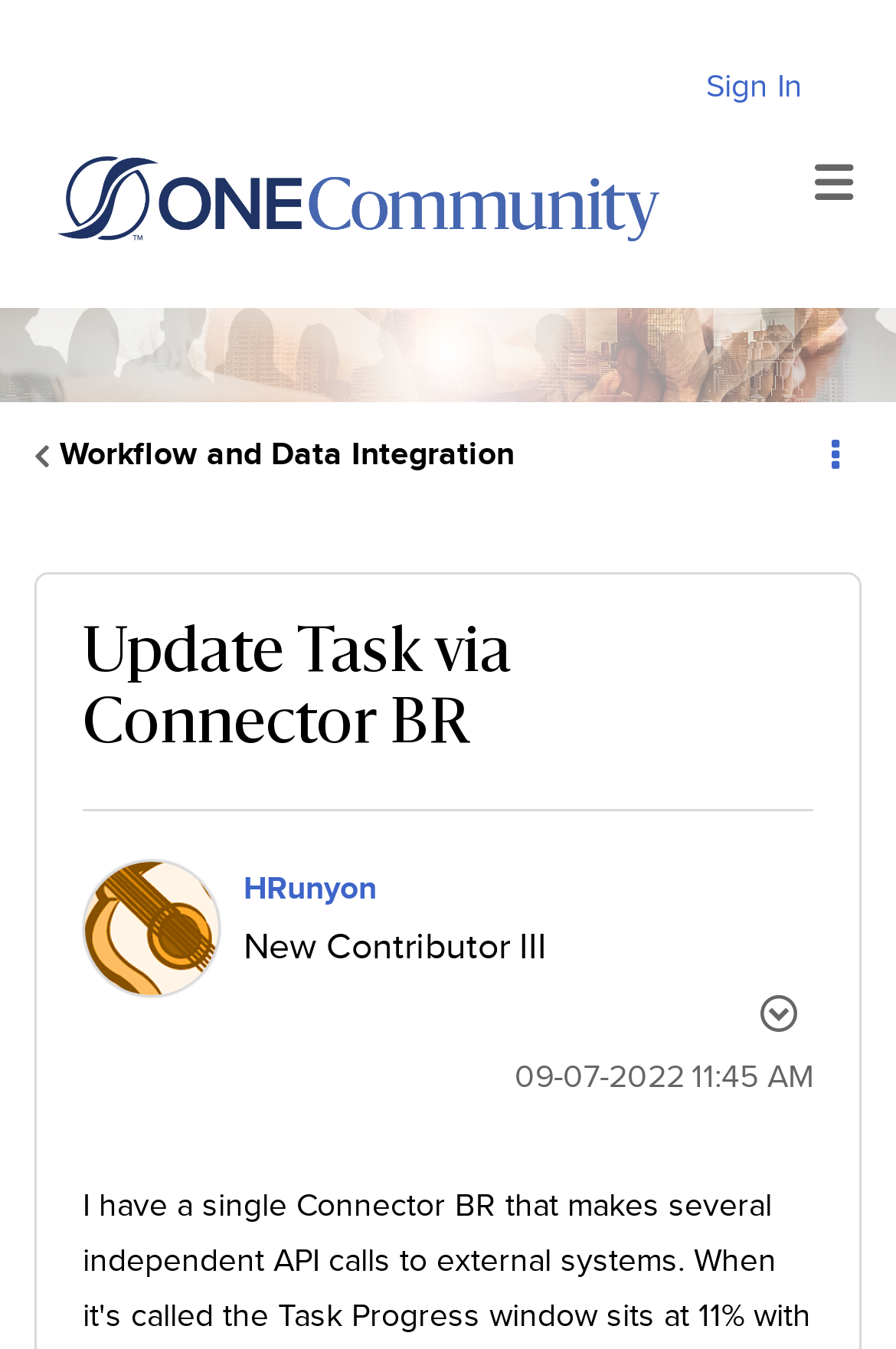Locate the bounding box of the UI element described by: "Options" in the given webpage screenshot.

[0.821, 0.726, 0.908, 0.777]